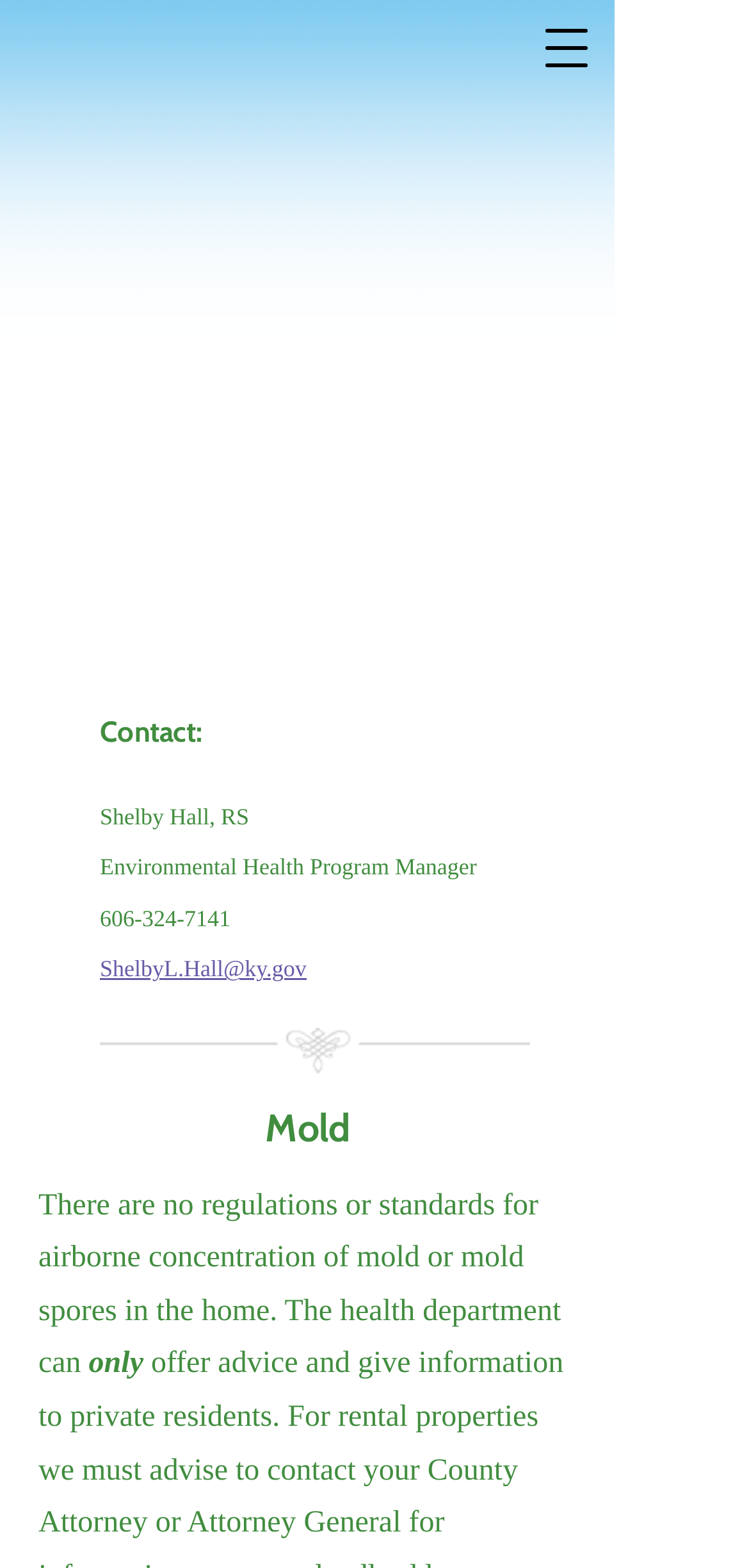Is there a regulation for airborne concentration of mold or mold spores in the home?
Look at the image and provide a detailed response to the question.

I found the answer by reading the text on the webpage, which states that 'There are no regulations or standards for airborne concentration of mold or mold spores in the home.'